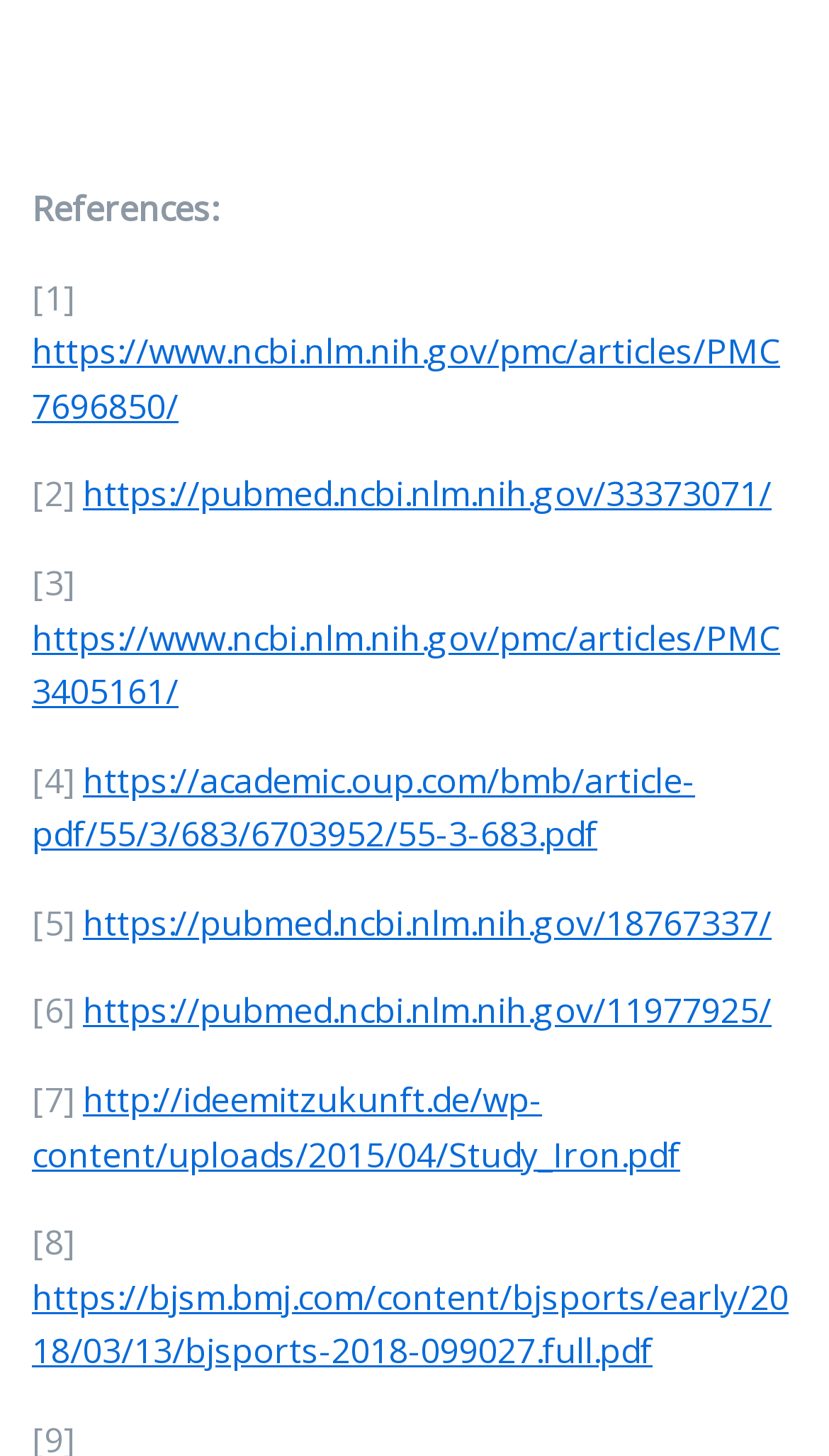Determine the bounding box coordinates of the clickable region to execute the instruction: "read full pdf on bjsports". The coordinates should be four float numbers between 0 and 1, denoted as [left, top, right, bottom].

[0.038, 0.875, 0.951, 0.944]